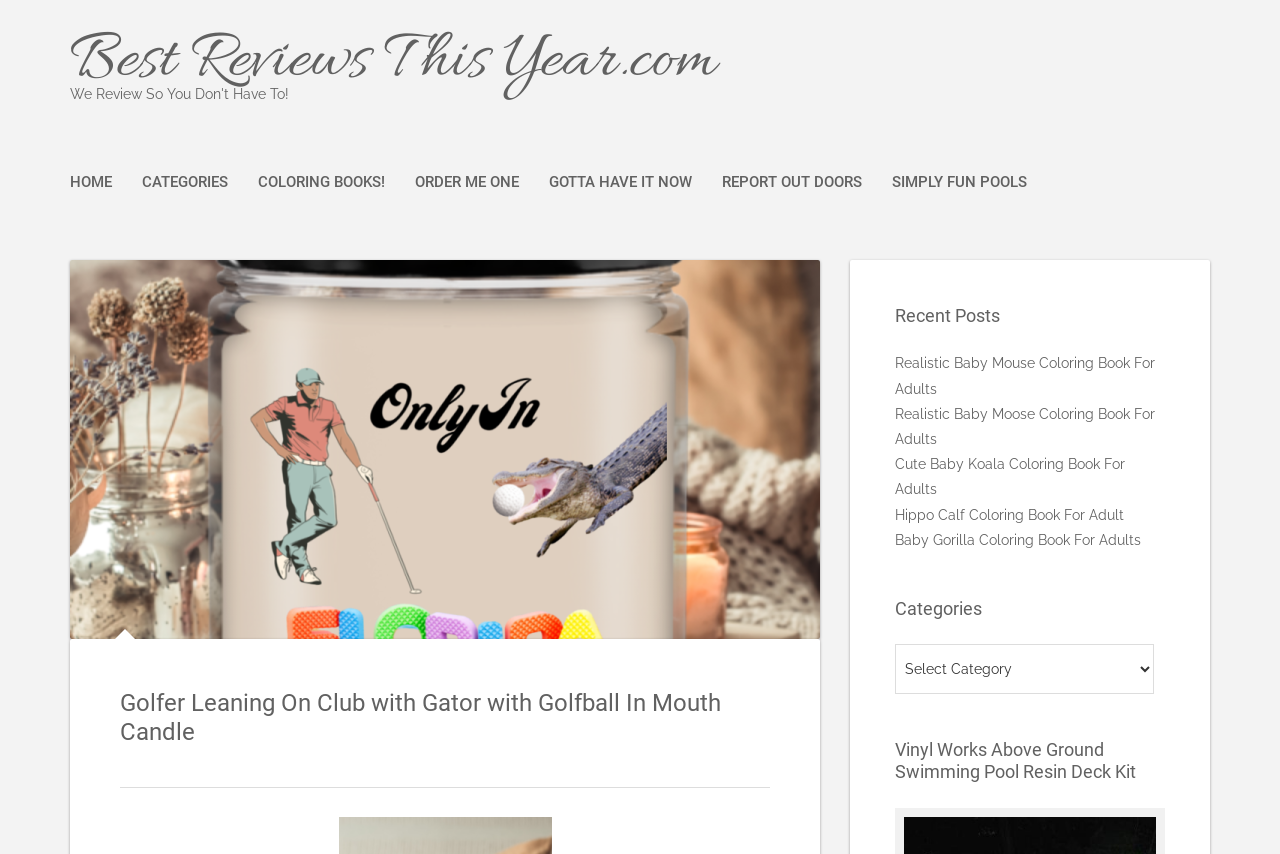Please mark the bounding box coordinates of the area that should be clicked to carry out the instruction: "Click on the 'ORDER ME ONE' link".

[0.324, 0.202, 0.405, 0.228]